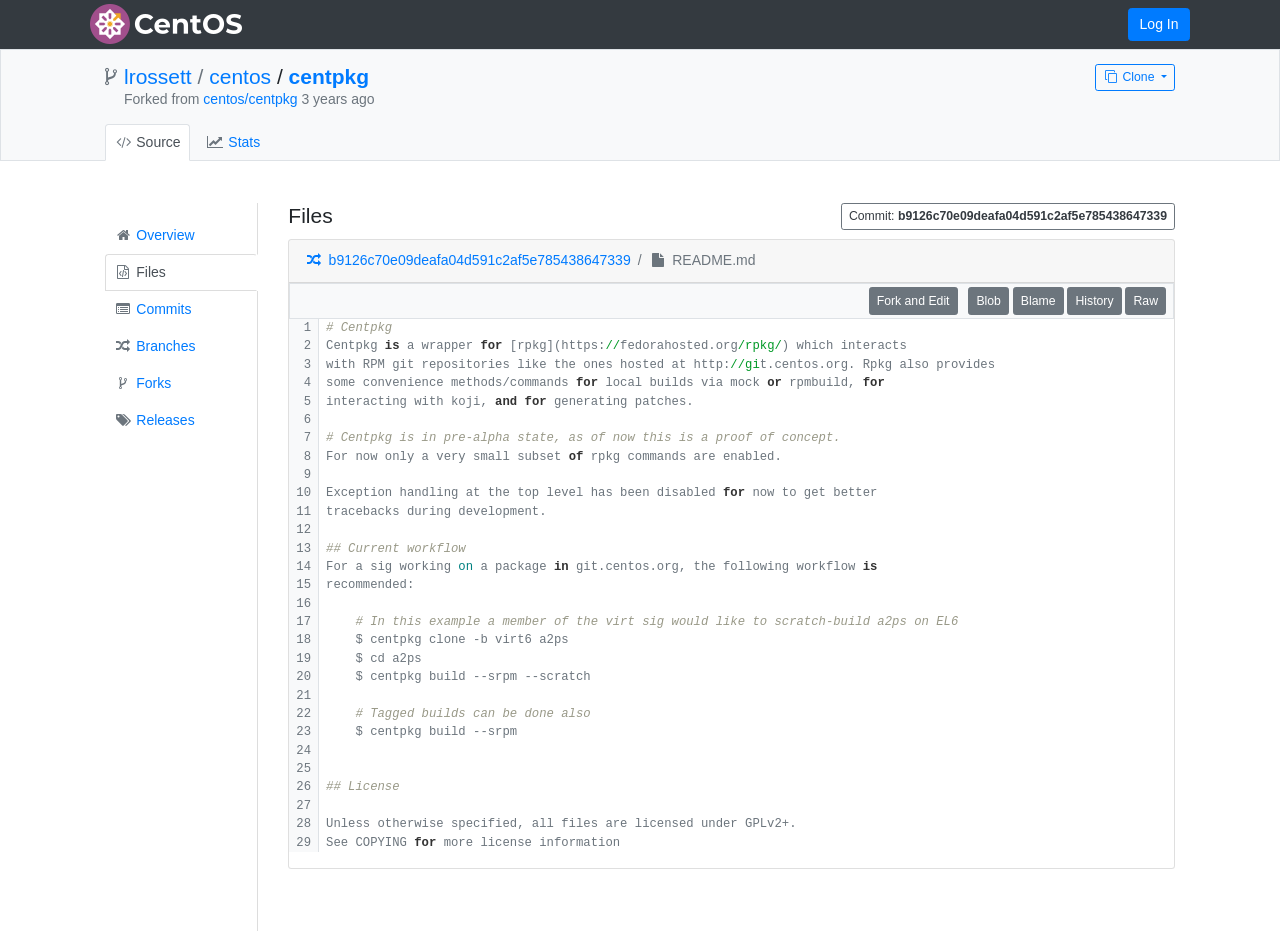Please respond in a single word or phrase: 
How many links are there in the 'Files' section?

6